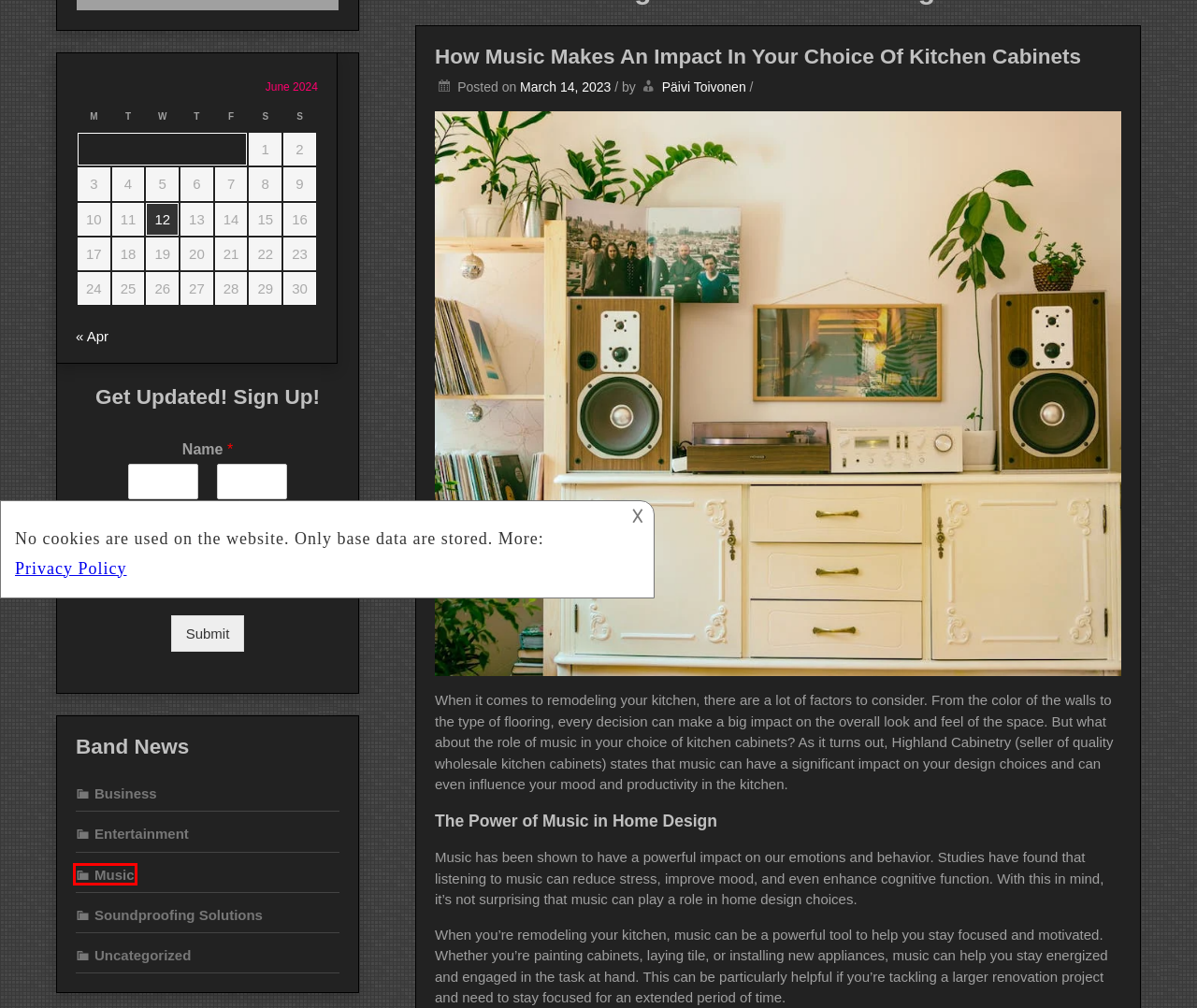You have received a screenshot of a webpage with a red bounding box indicating a UI element. Please determine the most fitting webpage description that matches the new webpage after clicking on the indicated element. The choices are:
A. How Music Makes An Impact In Your Choice Of Kitchen Cabinets – Sunny Day Real Estate
B. Music – Sunny Day Real Estate
C. Business – Sunny Day Real Estate
D. Entertainment – Sunny Day Real Estate
E. Uncategorized – Sunny Day Real Estate
F. April 2024 – Sunny Day Real Estate
G. Päivi Toivonen – Sunny Day Real Estate
H. Soundproofing Solutions – Sunny Day Real Estate

B